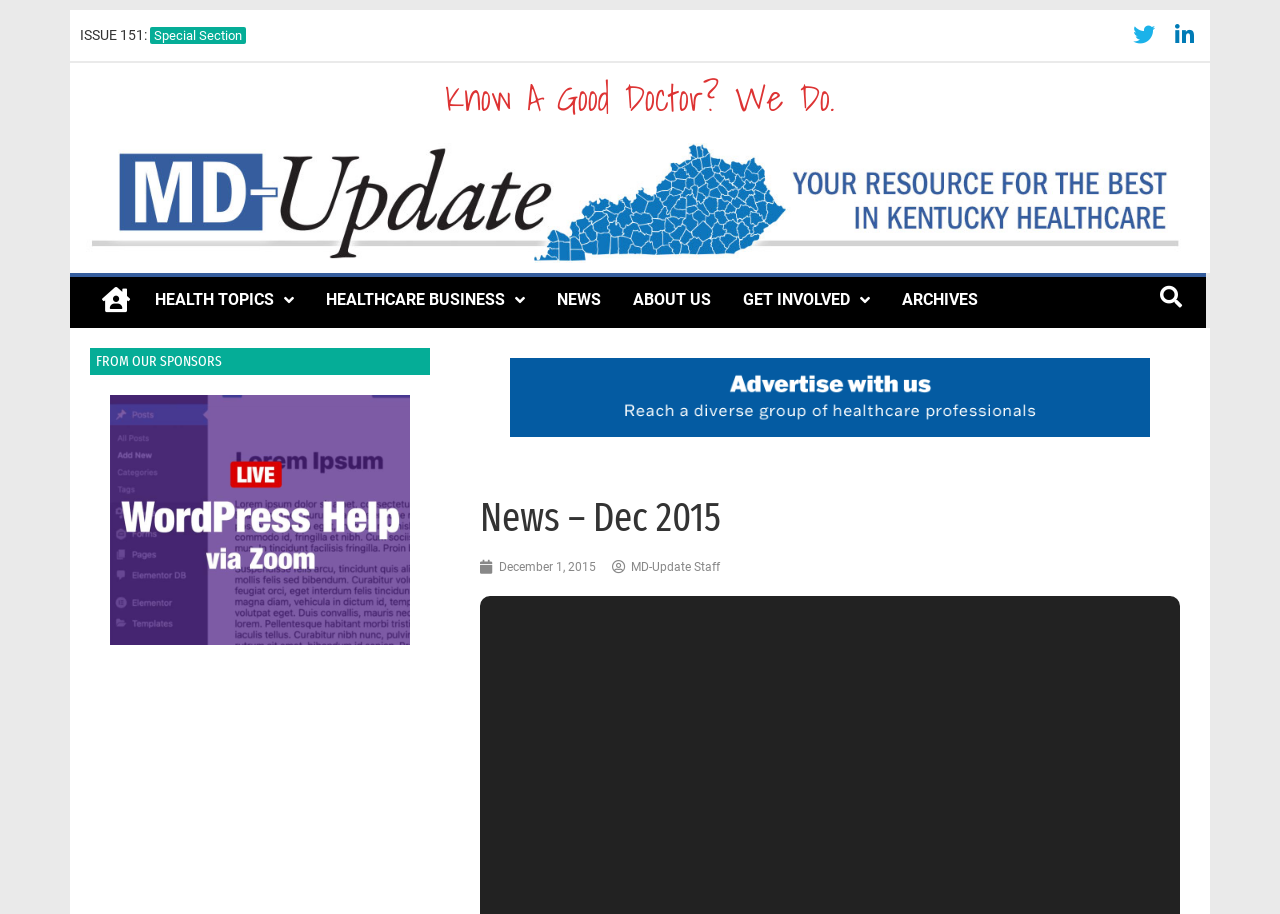How many main menu items are there?
Answer briefly with a single word or phrase based on the image.

6